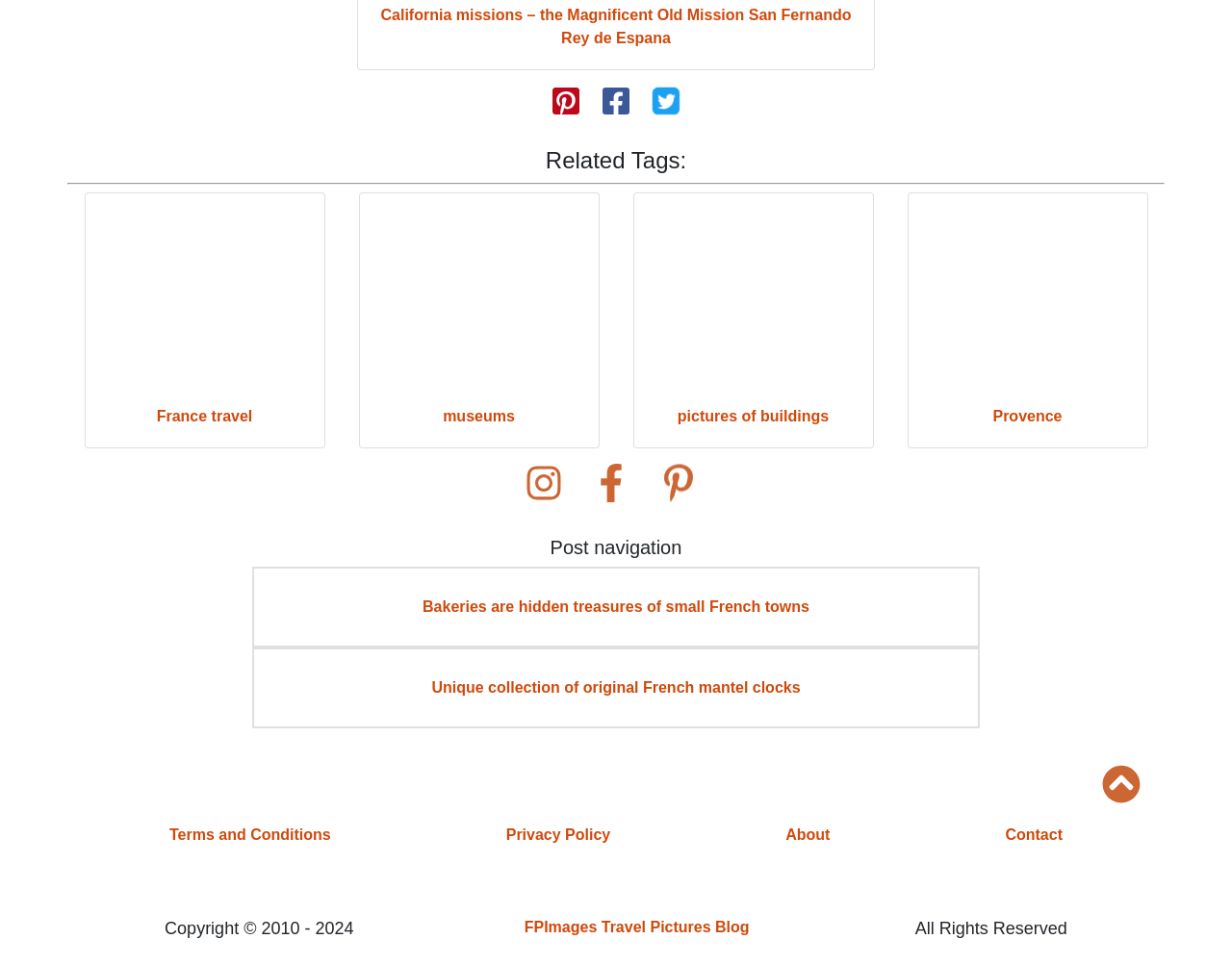Locate the UI element described by Search in the provided webpage screenshot. Return the bounding box coordinates in the format (top-left x, top-left y, bottom-right x, bottom-right y), ensuring all values are between 0 and 1.

None